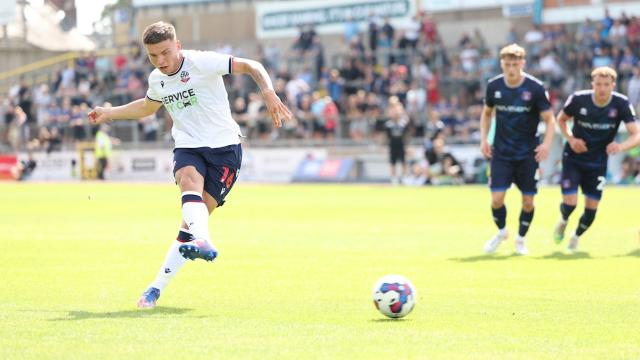Offer an in-depth caption that covers the entire scene depicted in the image.

In a thrilling moment captured on the field, a Bolton Wanderers FC player, wearing a white jersey with the word "SERVICE" emblazoned on the front, skillfully executes a kick toward the ball during a match. The vibrant green grass of the pitch contrasts with the jerseys of the surrounding players, who are clad in dark blue. Their focus is evident as they position themselves behind the ball. The backdrop is filled with enthusiastic fans, creating an electric atmosphere typical of a competitive football match. This image exemplifies the intense action and sportsmanship that characterizes the footballing spirit. The match is part of the ongoing league fixtures, underscoring the competitive nature of the event featuring Bolton Wanderers.